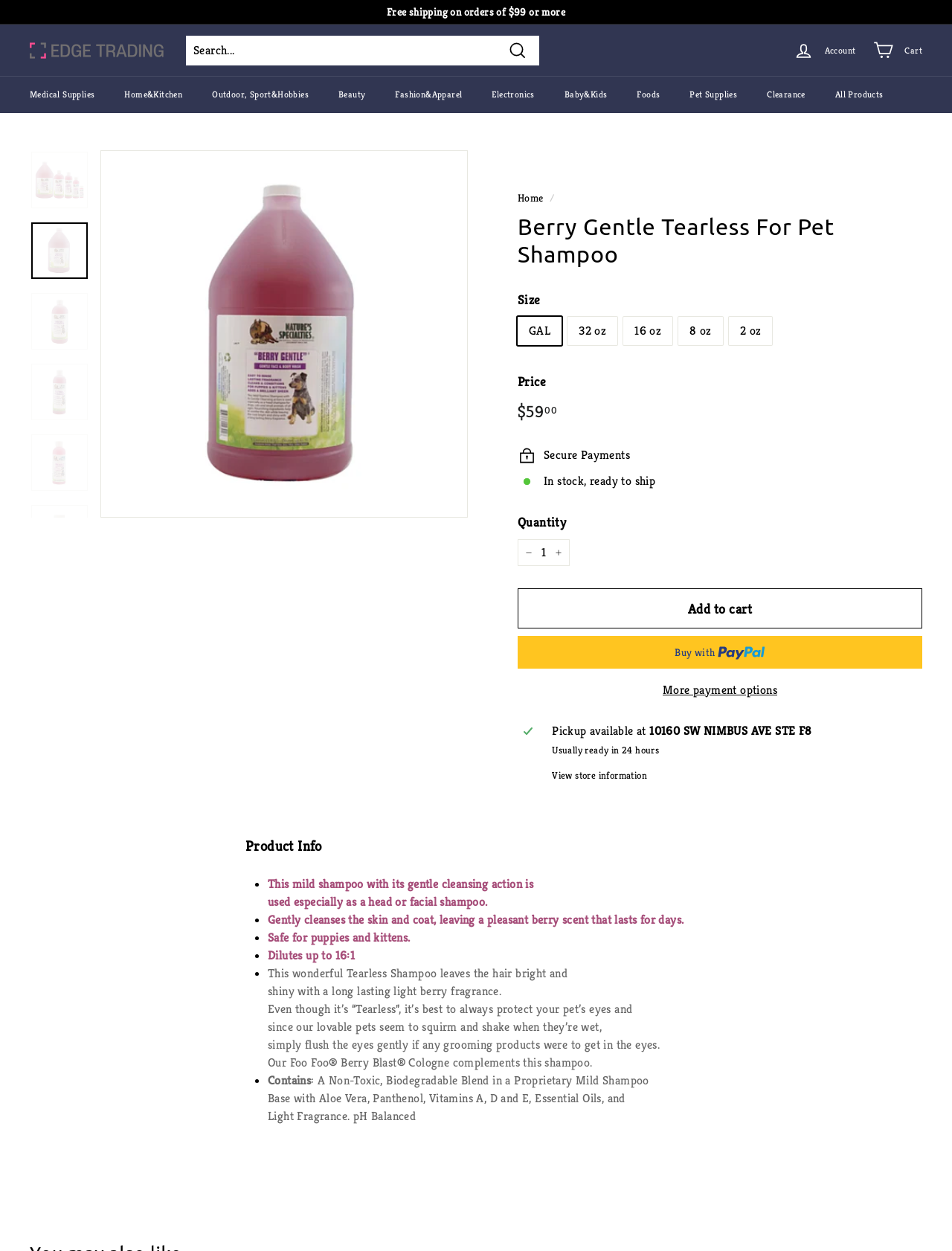Identify the bounding box coordinates of the region that needs to be clicked to carry out this instruction: "Increase item quantity by one". Provide these coordinates as four float numbers ranging from 0 to 1, i.e., [left, top, right, bottom].

[0.575, 0.431, 0.598, 0.453]